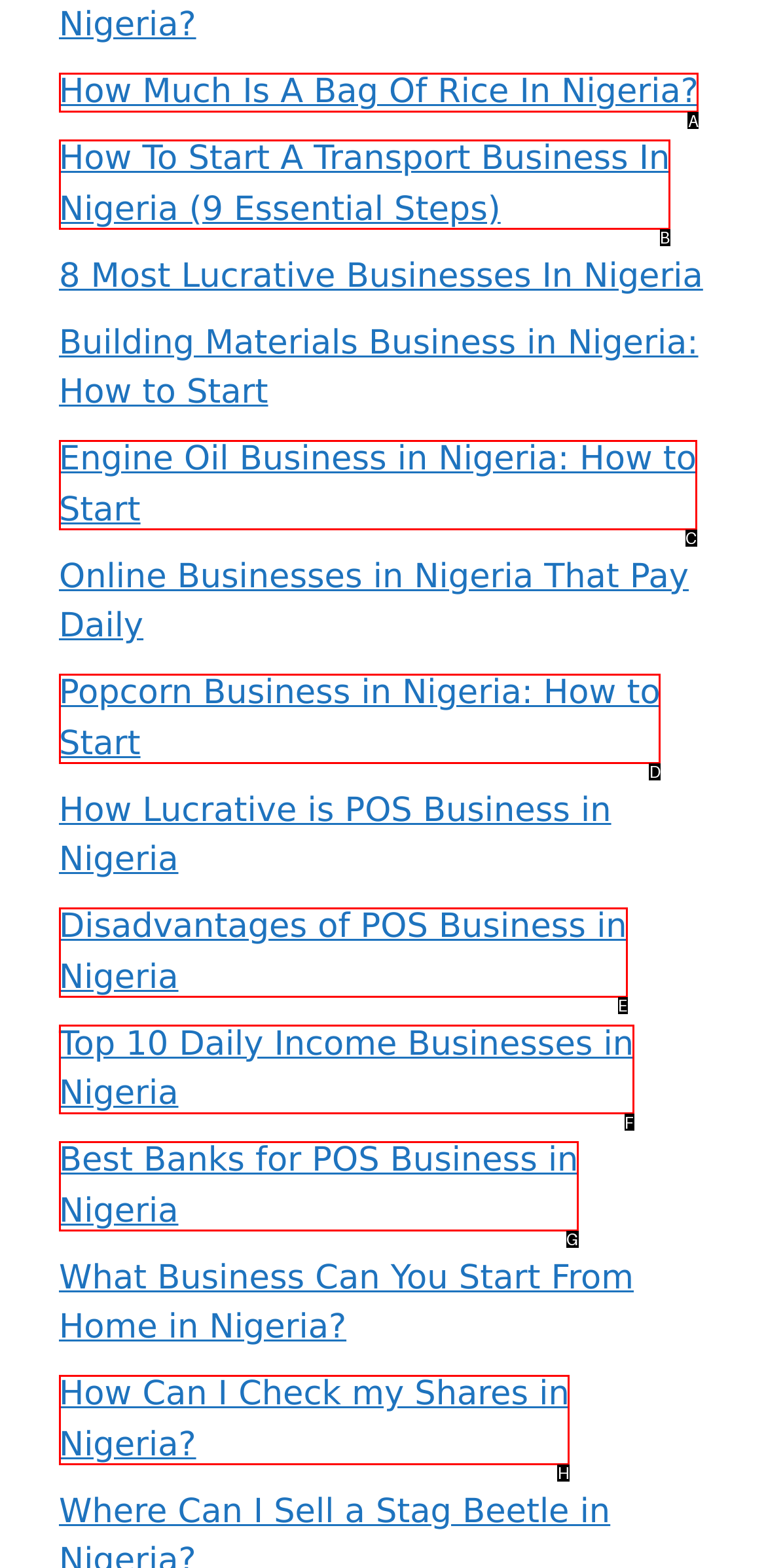Choose the letter of the element that should be clicked to complete the task: Check the disadvantages of POS business in Nigeria
Answer with the letter from the possible choices.

E